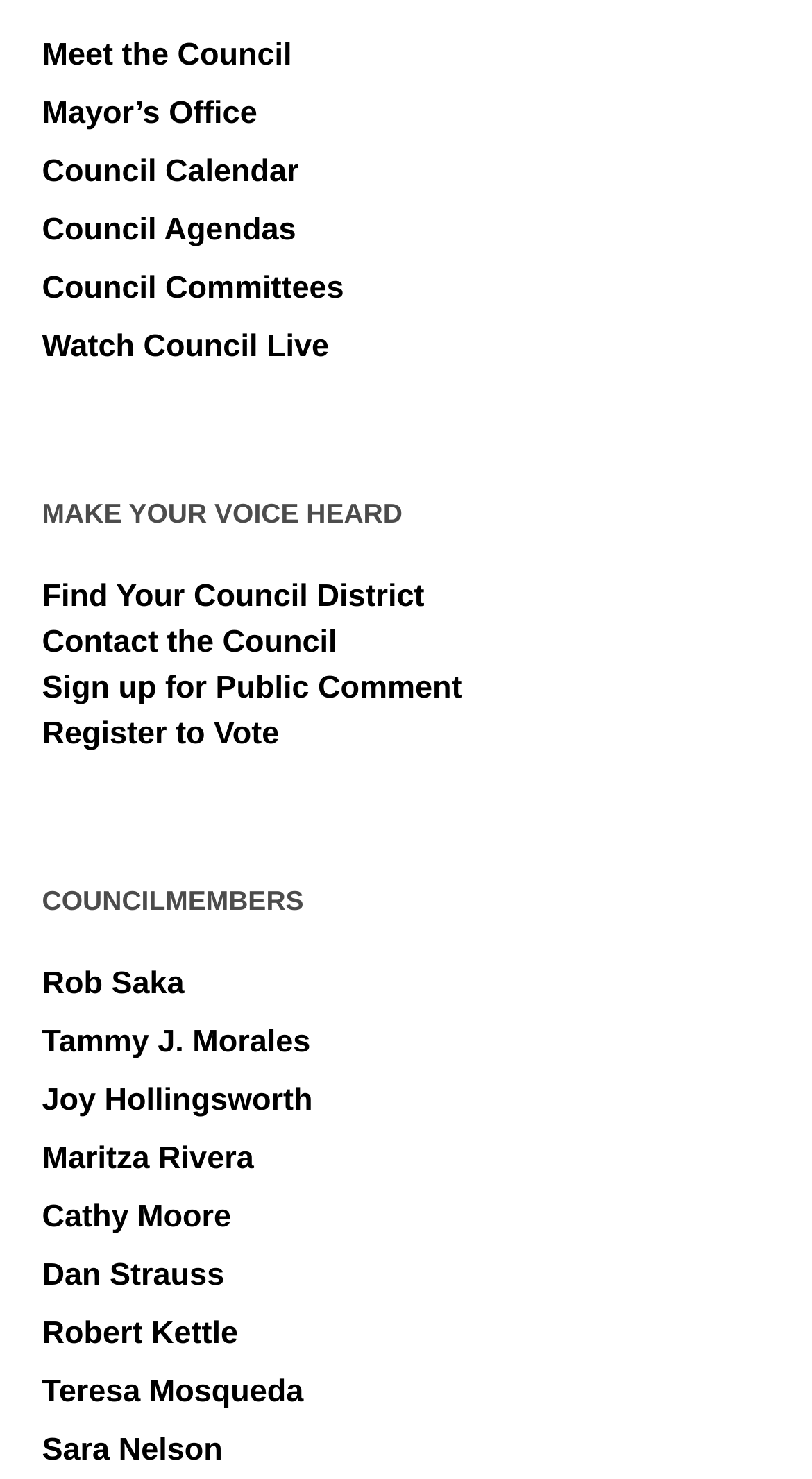Show the bounding box coordinates of the element that should be clicked to complete the task: "Watch Council Live".

[0.052, 0.222, 0.405, 0.246]